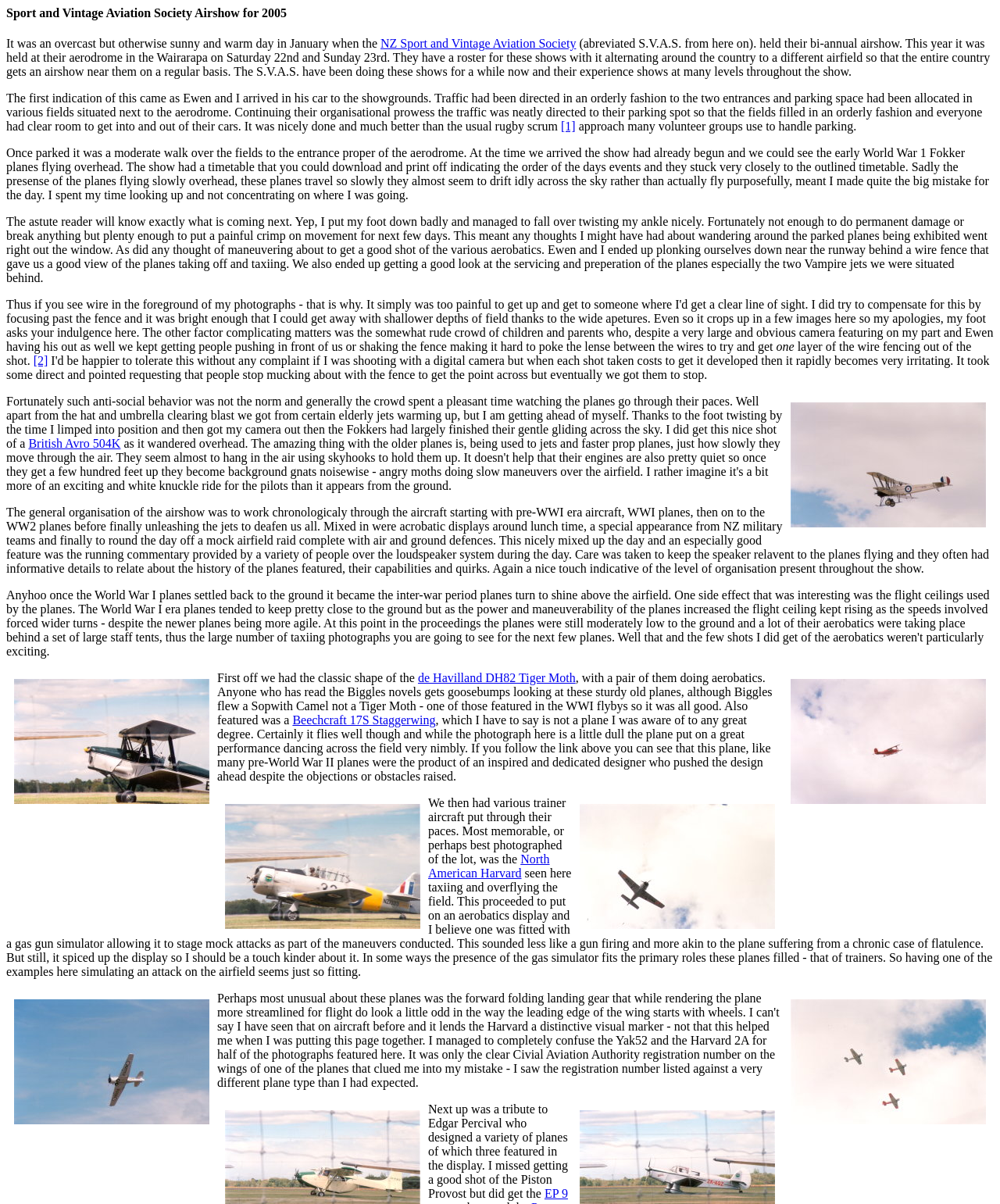Using a single word or phrase, answer the following question: 
What is the name of the organization that held the airshow?

Sport and Vintage Aviation Society